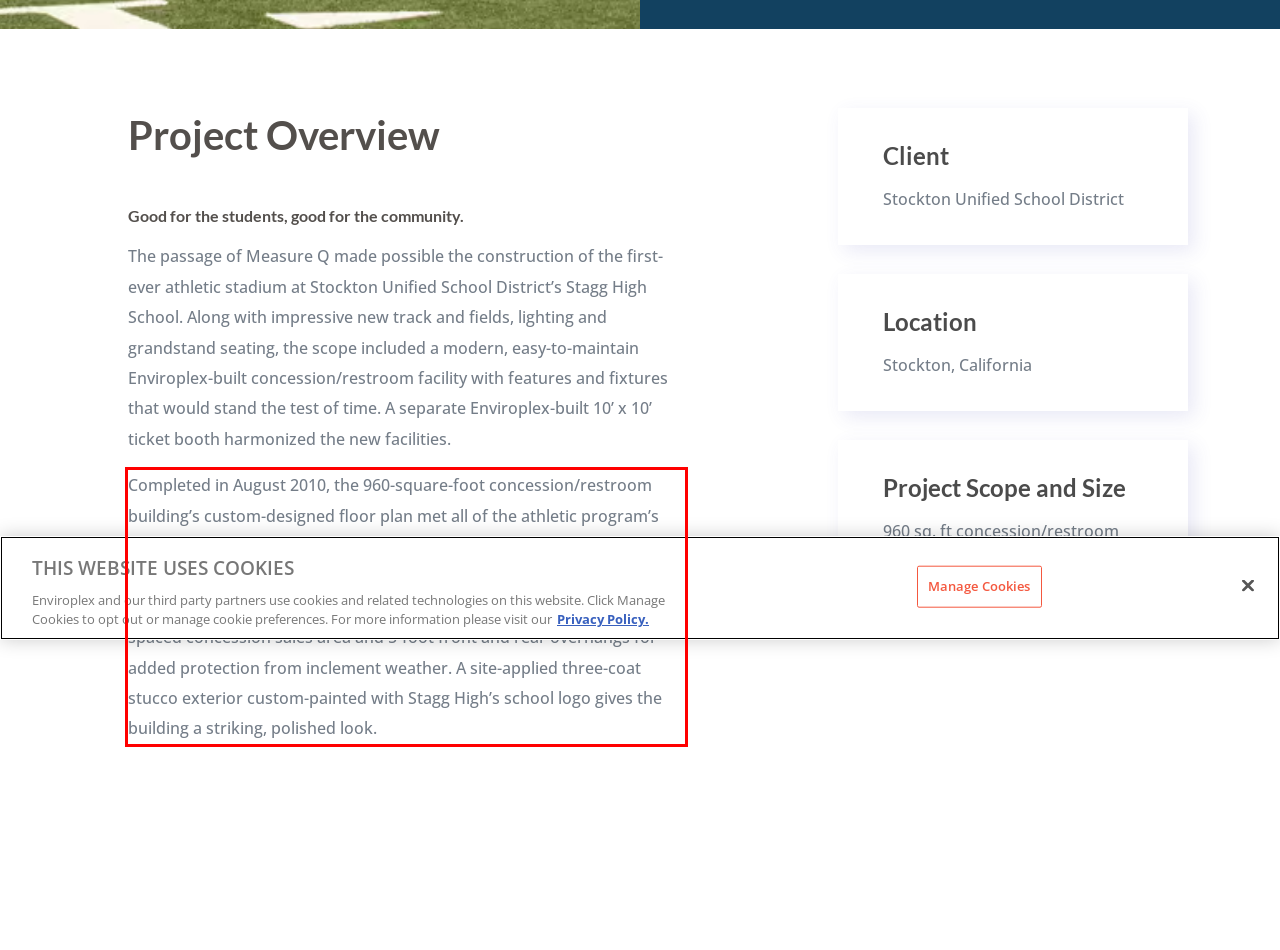You have a screenshot of a webpage with a red bounding box. Identify and extract the text content located inside the red bounding box.

Completed in August 2010, the 960-square-foot concession/restroom building’s custom-designed floor plan met all of the athletic program’s requirements: multiuser boys’ and girls’ restrooms on one side of the building and the concession area and storage/maintenance room on the other side, stainless steel roll-up windows to service the efficiently spaced concession sales area and 5-foot front and rear overhangs for added protection from inclement weather. A site-applied three-coat stucco exterior custom-painted with Stagg High’s school logo gives the building a striking, polished look.